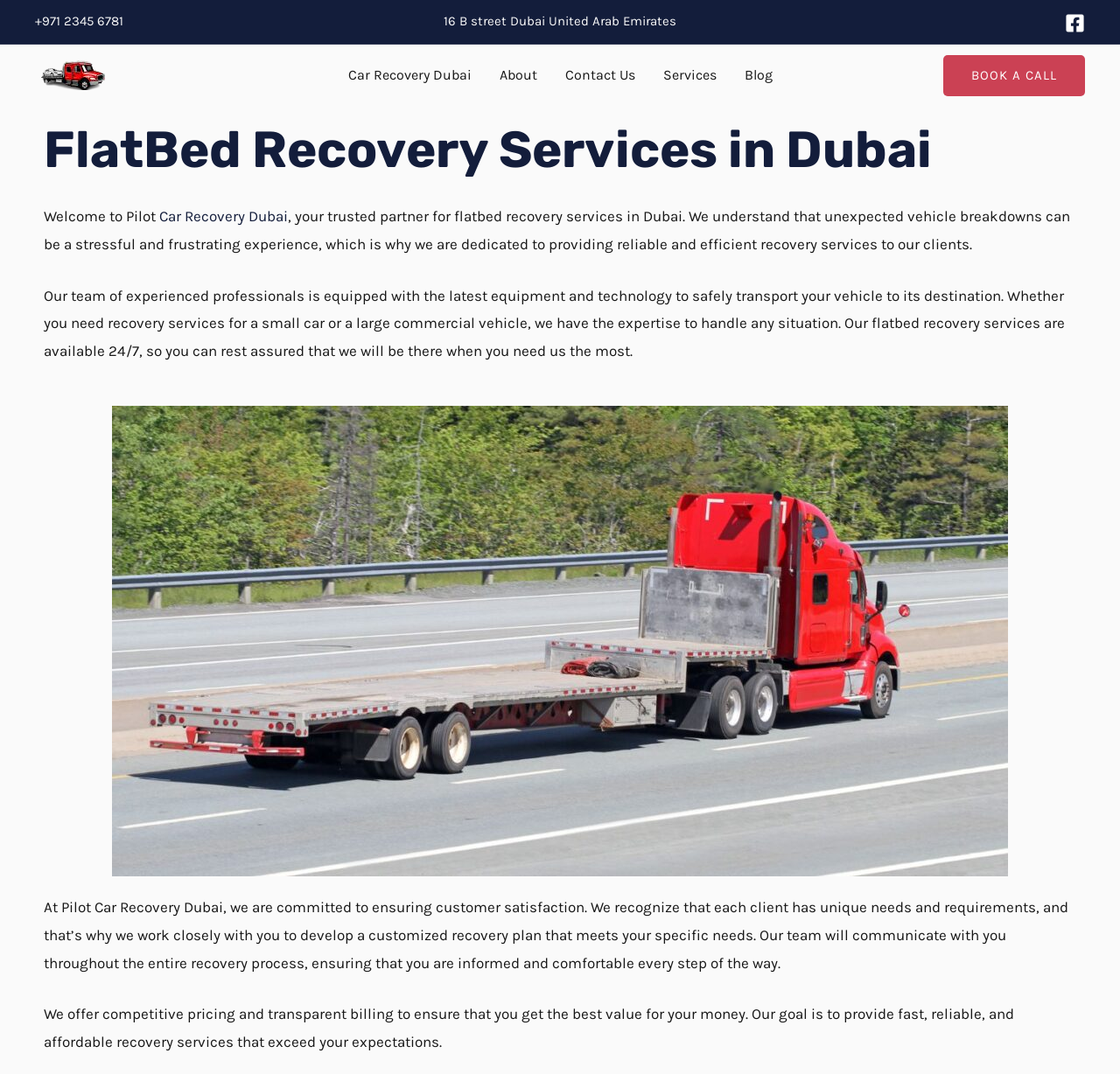Show the bounding box coordinates of the element that should be clicked to complete the task: "Call the phone number".

[0.031, 0.012, 0.11, 0.027]